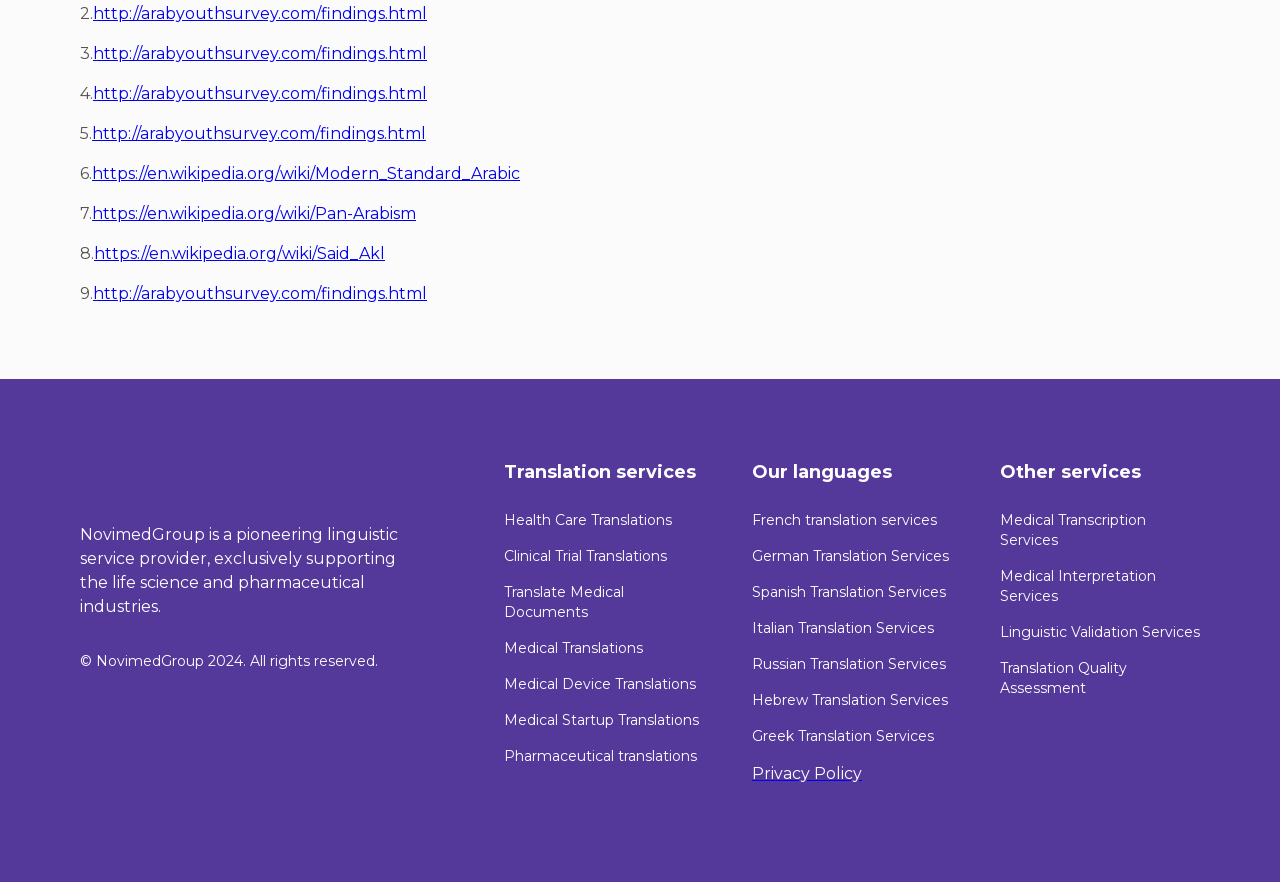Select the bounding box coordinates of the element I need to click to carry out the following instruction: "Learn more about Medical Transcription Services".

[0.781, 0.579, 0.895, 0.622]